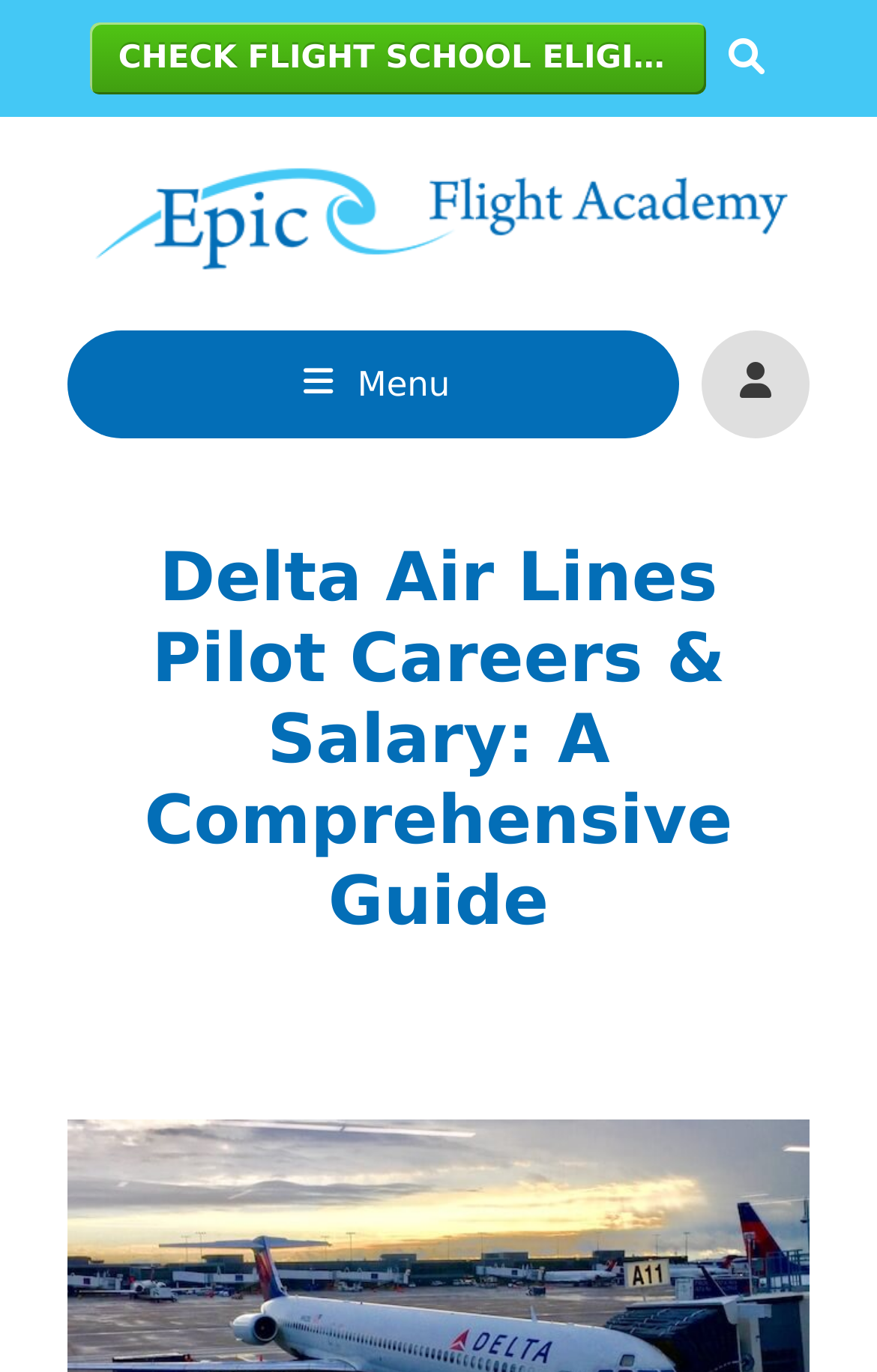From the given element description: "Search", find the bounding box for the UI element. Provide the coordinates as four float numbers between 0 and 1, in the order [left, top, right, bottom].

[0.805, 0.017, 0.897, 0.07]